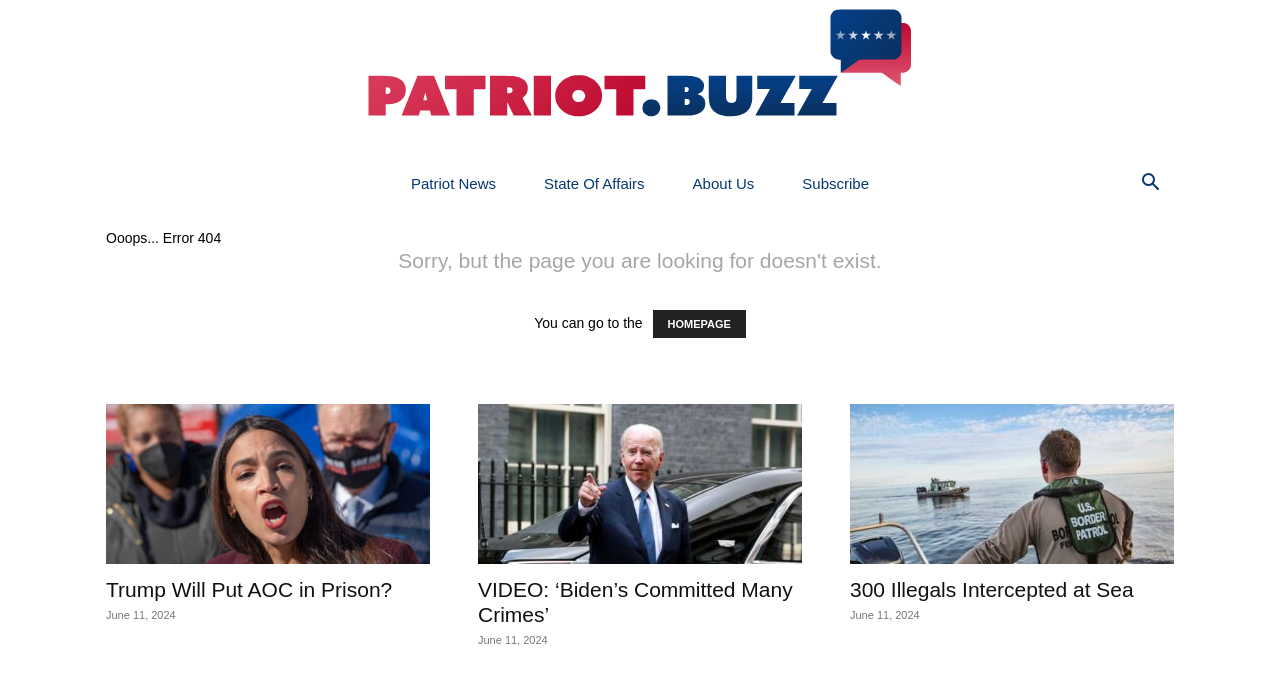Identify the bounding box coordinates of the element to click to follow this instruction: 'search for something'. Ensure the coordinates are four float values between 0 and 1, provided as [left, top, right, bottom].

[0.88, 0.261, 0.917, 0.285]